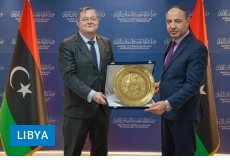Analyze the image and give a detailed response to the question:
How many hands is the official on the right using to hold the plaque?

The caption states that the official on the right 'holds the plaque with both hands', indicating that he is using both hands to hold the ceremonial plaque.